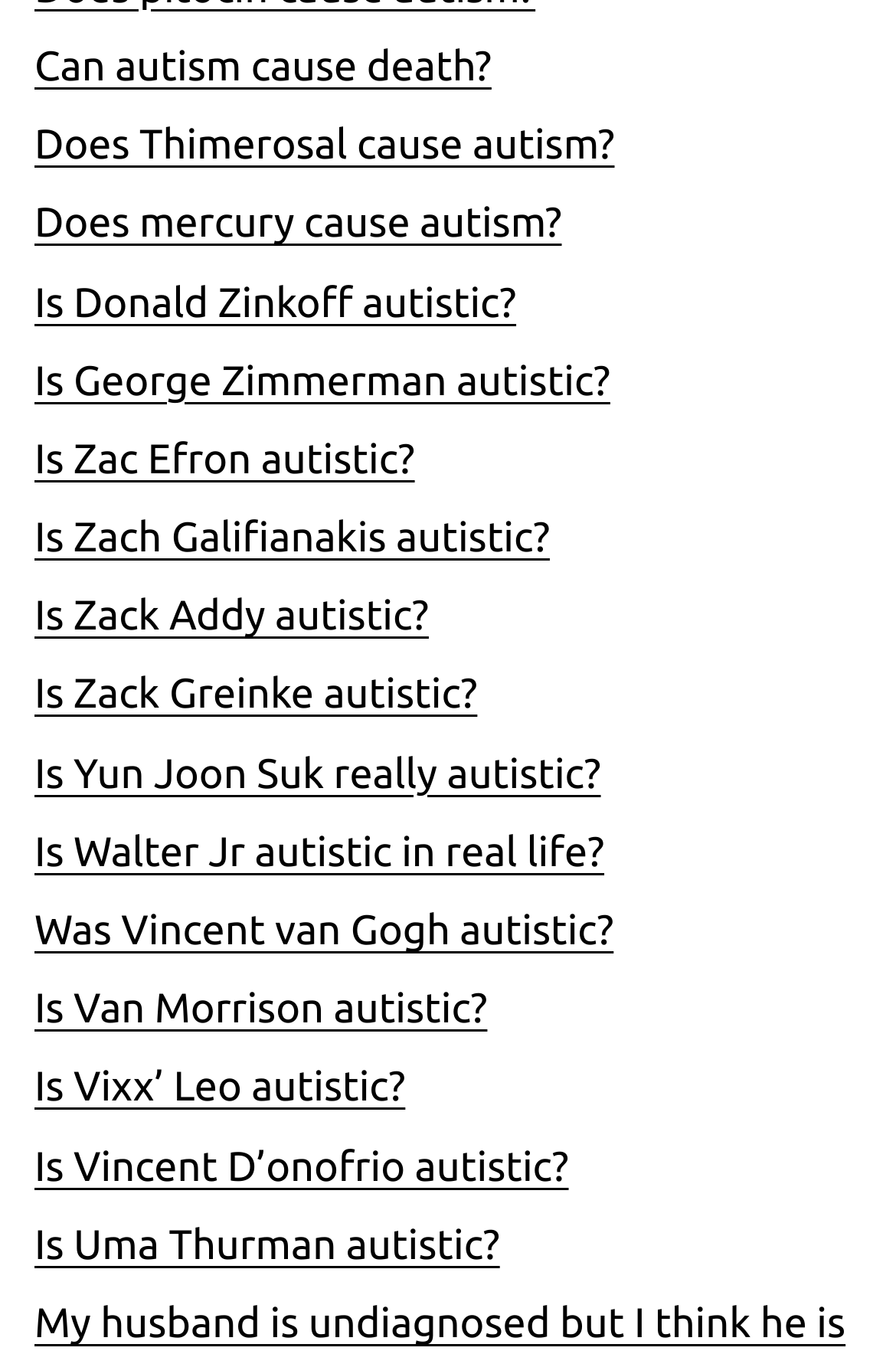Is Zach Galifianakis mentioned on the webpage?
Using the details from the image, give an elaborate explanation to answer the question.

The webpage contains a link with the text 'Is Zach Galifianakis autistic?' which indicates that Zach Galifianakis is mentioned on the webpage.